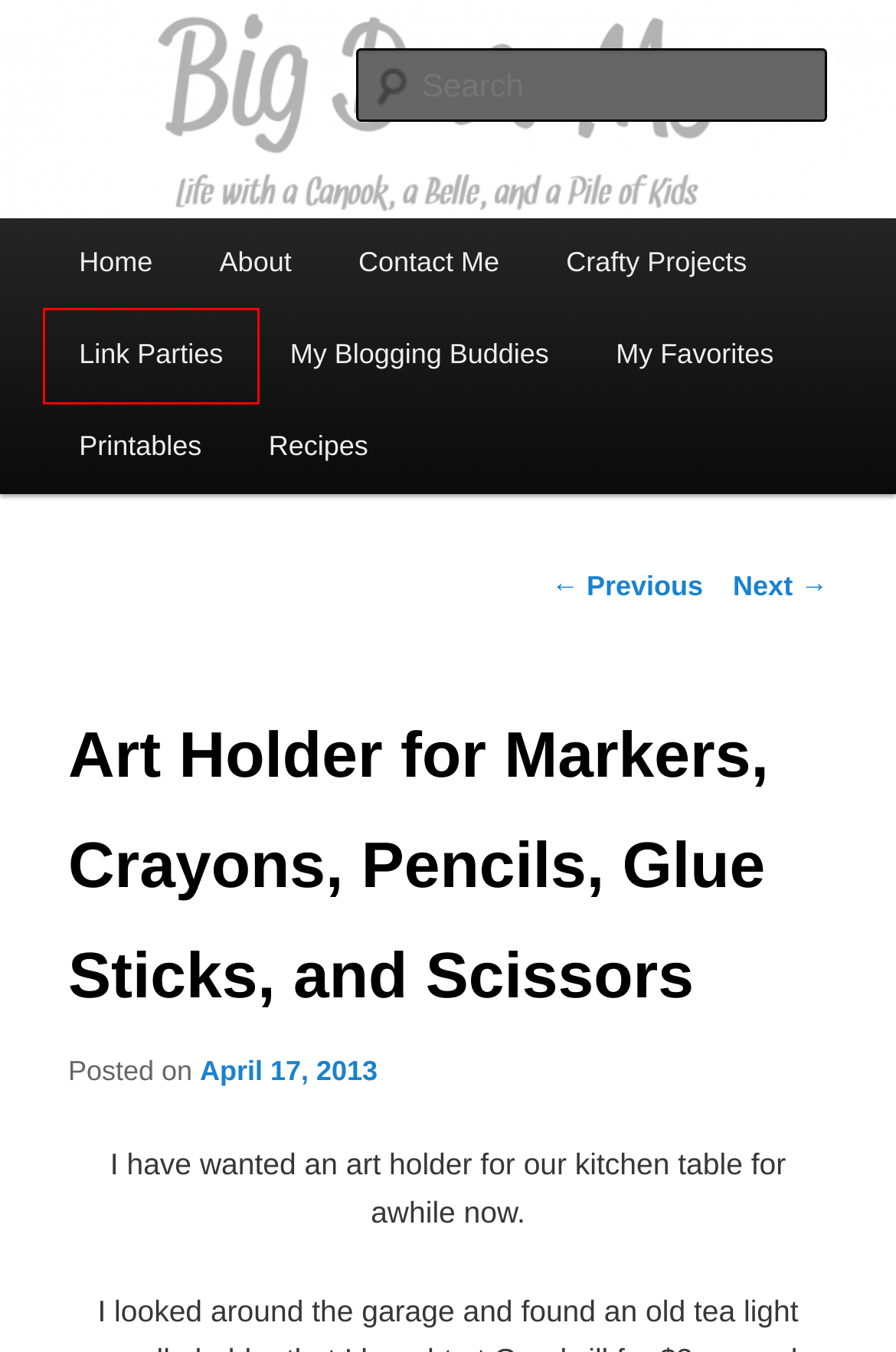Look at the screenshot of a webpage with a red bounding box and select the webpage description that best corresponds to the new page after clicking the element in the red box. Here are the options:
A. Recipes | Big D & Me
B. Big D & Me | Life with a Canook, a Belle, and a Pile of Kids
C. Our Favorite Art Books | Big D & Me
D. Crafty Projects | Big D & Me
E. My Blogging Buddies | Big D & Me
F. About | Big D & Me
G. My Favorites | Big D & Me
H. Link Parties | Big D & Me

H